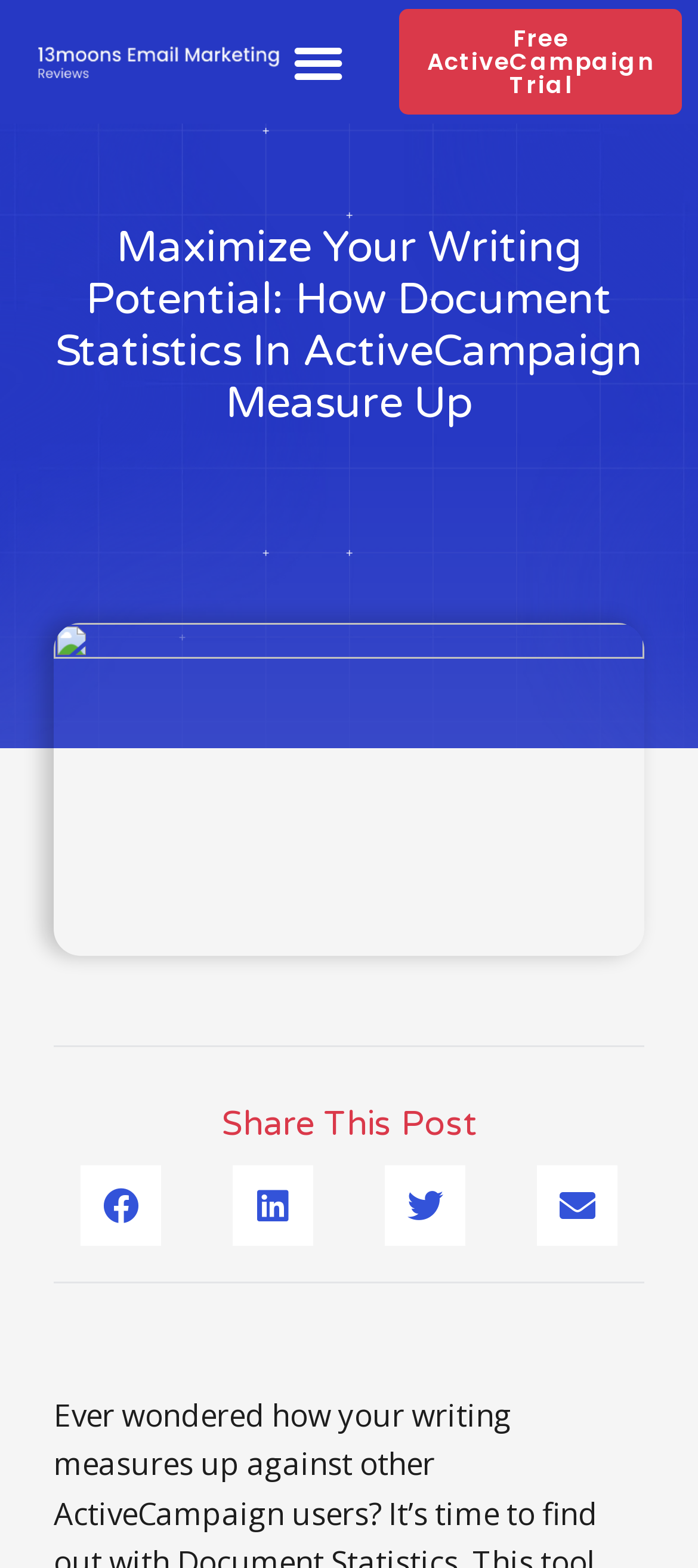What is the position of the 'Free ActiveCampaign Trial' link?
Please provide a full and detailed response to the question.

The 'Free ActiveCampaign Trial' link is located at the top right corner of the webpage, with its bounding box coordinates being [0.572, 0.006, 0.978, 0.073], indicating its position is at the top right section of the webpage.